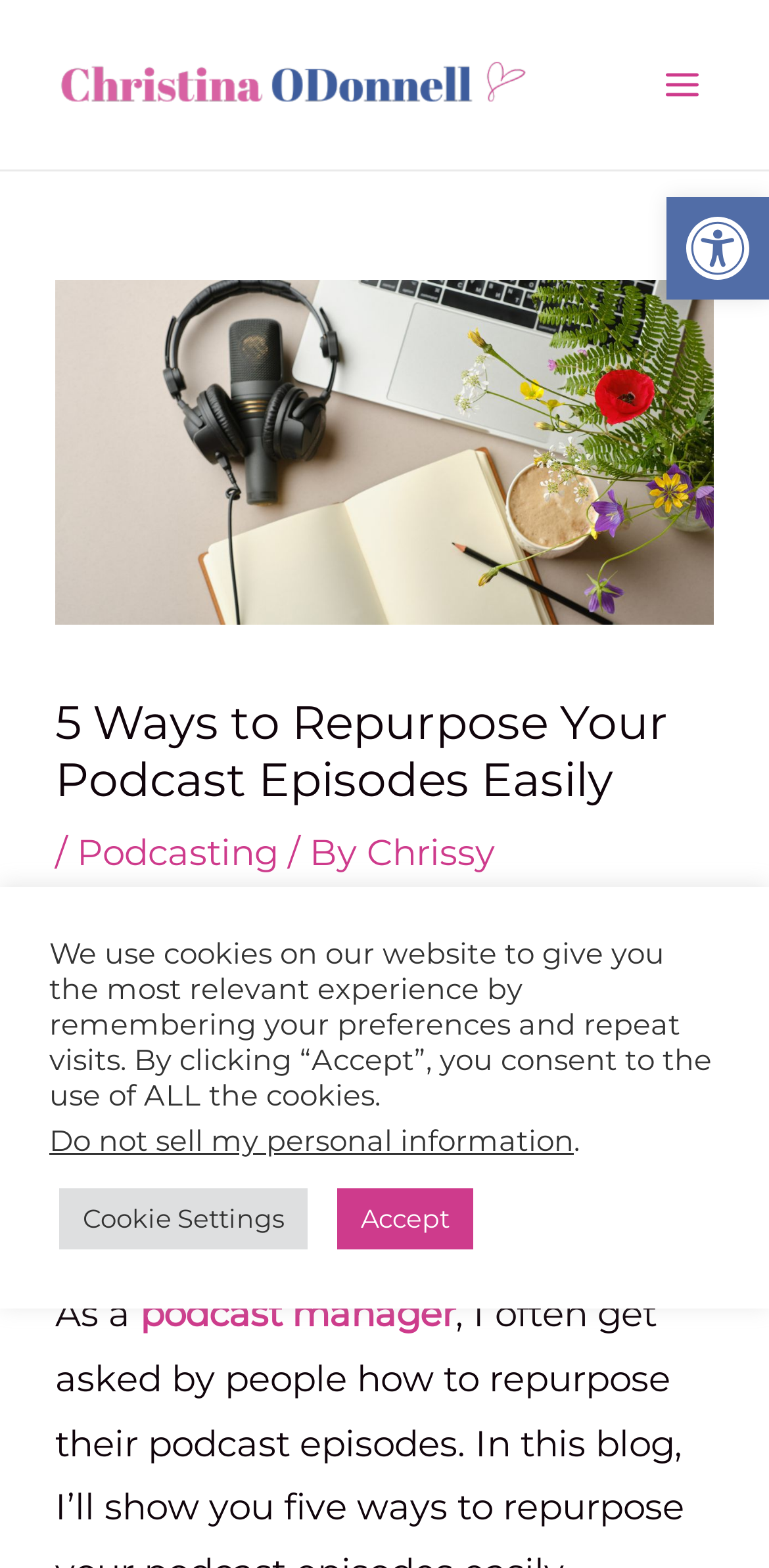Find the bounding box coordinates of the element's region that should be clicked in order to follow the given instruction: "Open the main menu". The coordinates should consist of four float numbers between 0 and 1, i.e., [left, top, right, bottom].

[0.827, 0.025, 0.949, 0.084]